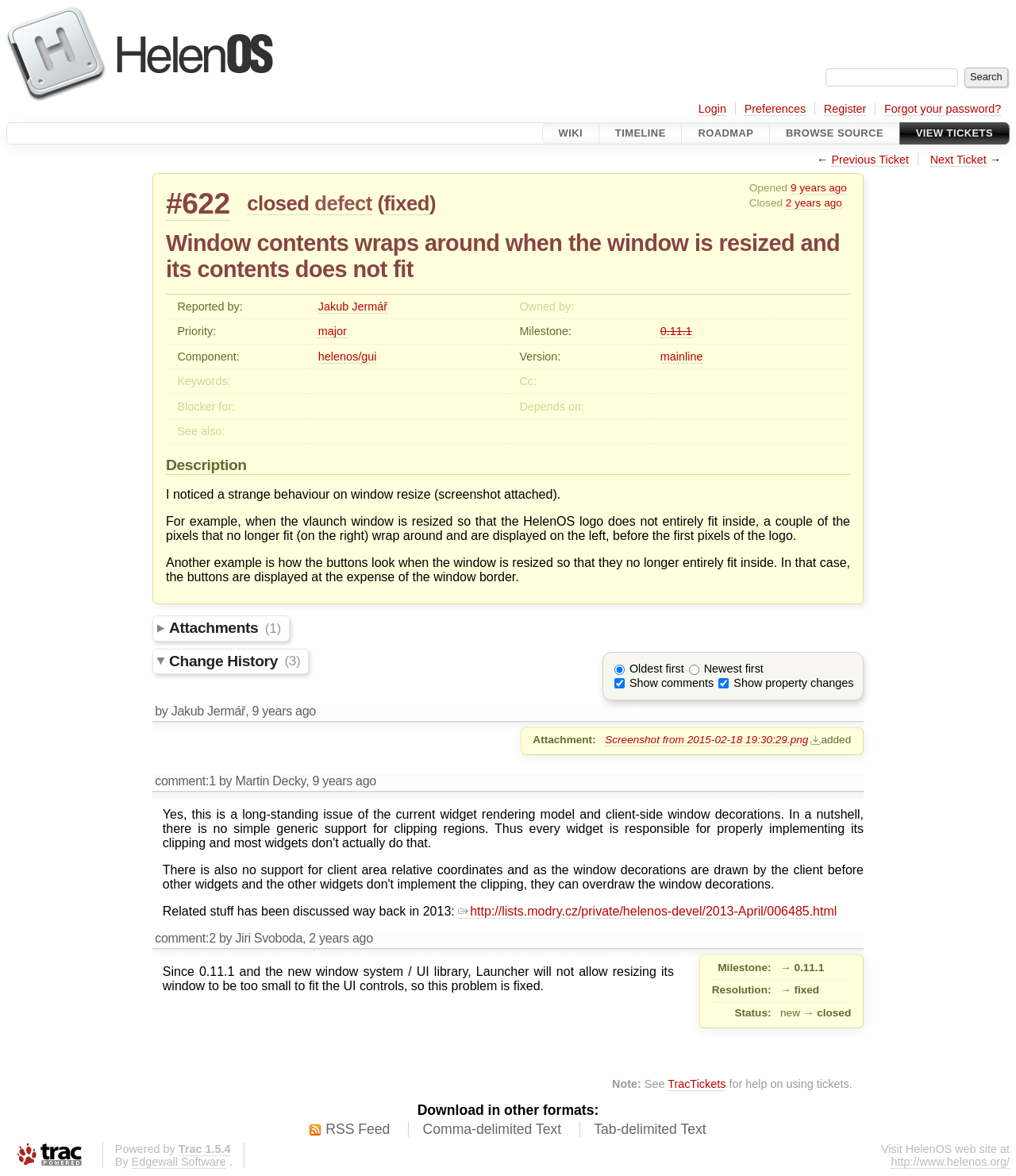Specify the bounding box coordinates of the region I need to click to perform the following instruction: "Search". The coordinates must be four float numbers in the range of 0 to 1, i.e., [left, top, right, bottom].

[0.949, 0.057, 0.992, 0.074]